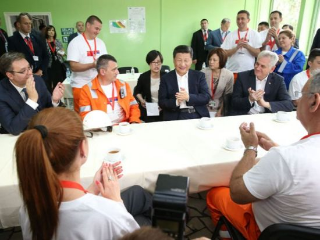What type of attire do the participants wear?
Kindly offer a comprehensive and detailed response to the question.

The caption notes that the attire of the participants 'varies', with some wearing 'formal dress' and others wearing 'work uniforms', indicating a mix of formal and informal attire.